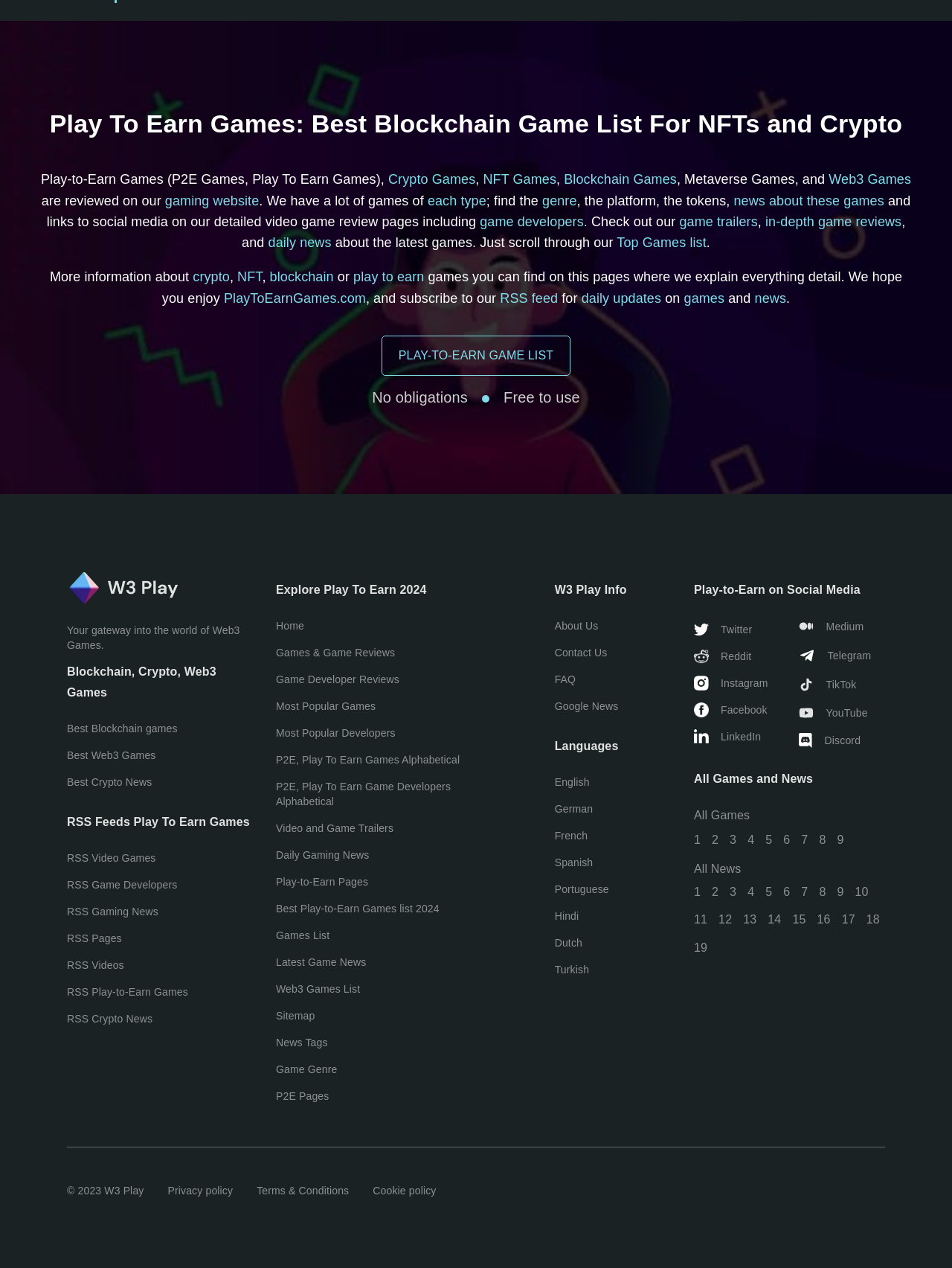Identify the bounding box coordinates of the clickable section necessary to follow the following instruction: "Visit the game developer reviews page". The coordinates should be presented as four float numbers from 0 to 1, i.e., [left, top, right, bottom].

[0.29, 0.53, 0.491, 0.542]